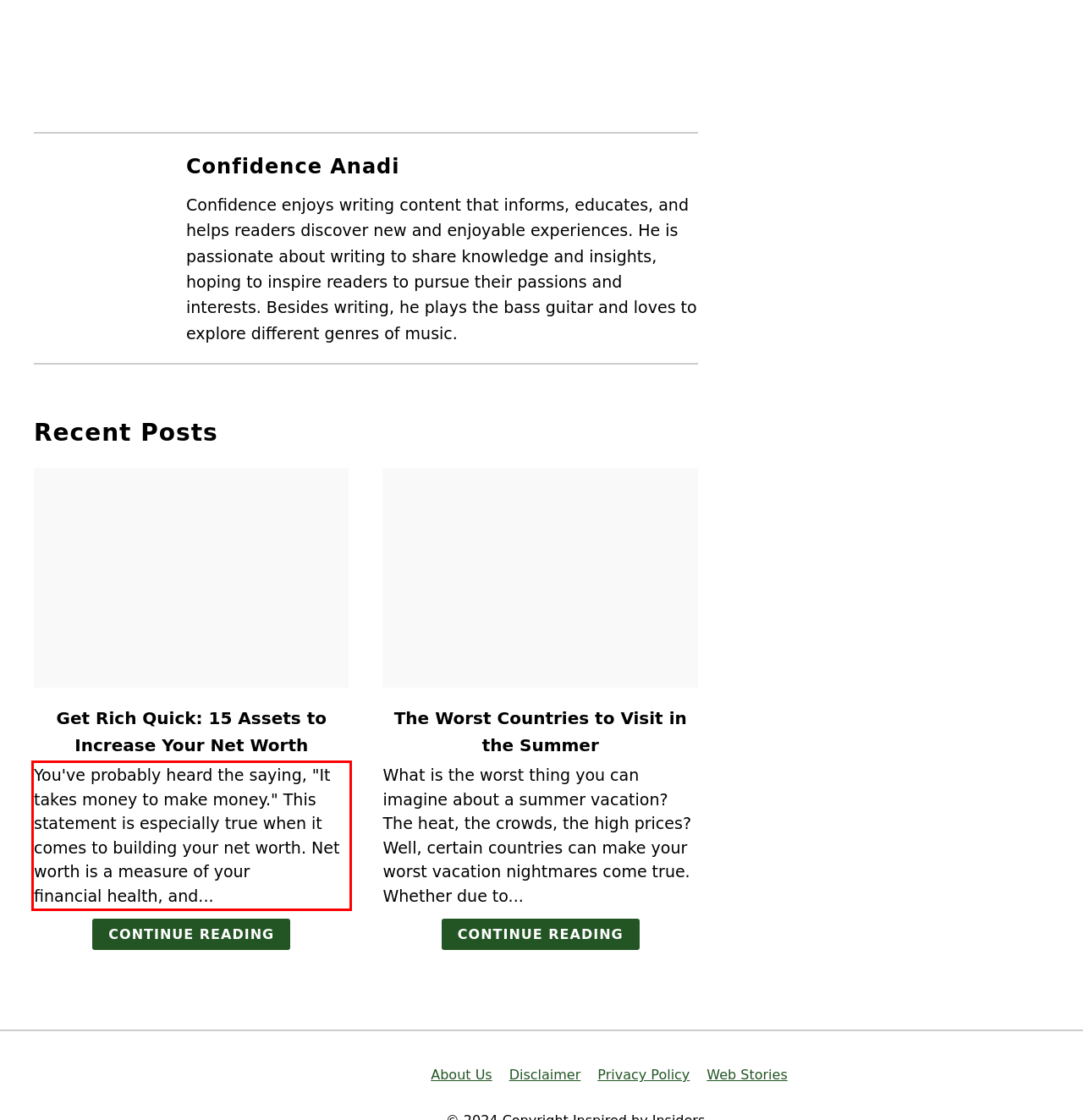Within the screenshot of a webpage, identify the red bounding box and perform OCR to capture the text content it contains.

You've probably heard the saying, "It takes money to make money." This statement is especially true when it comes to building your net worth. Net worth is a measure of your financial health, and...